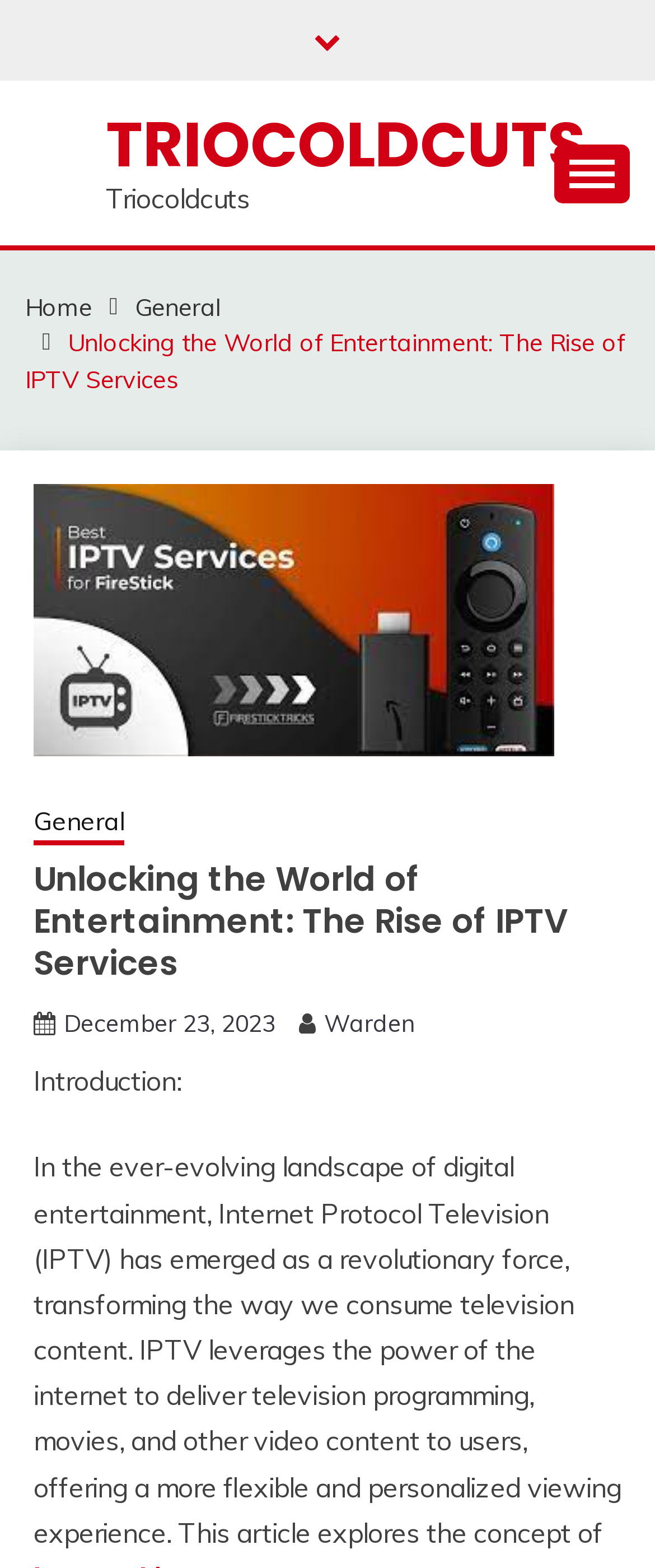Refer to the image and answer the question with as much detail as possible: How many links are there in the breadcrumbs navigation section?

I counted the links in the breadcrumbs navigation section, which includes 'Home', 'General', the article title, and another 'General' link, totaling 4 links.